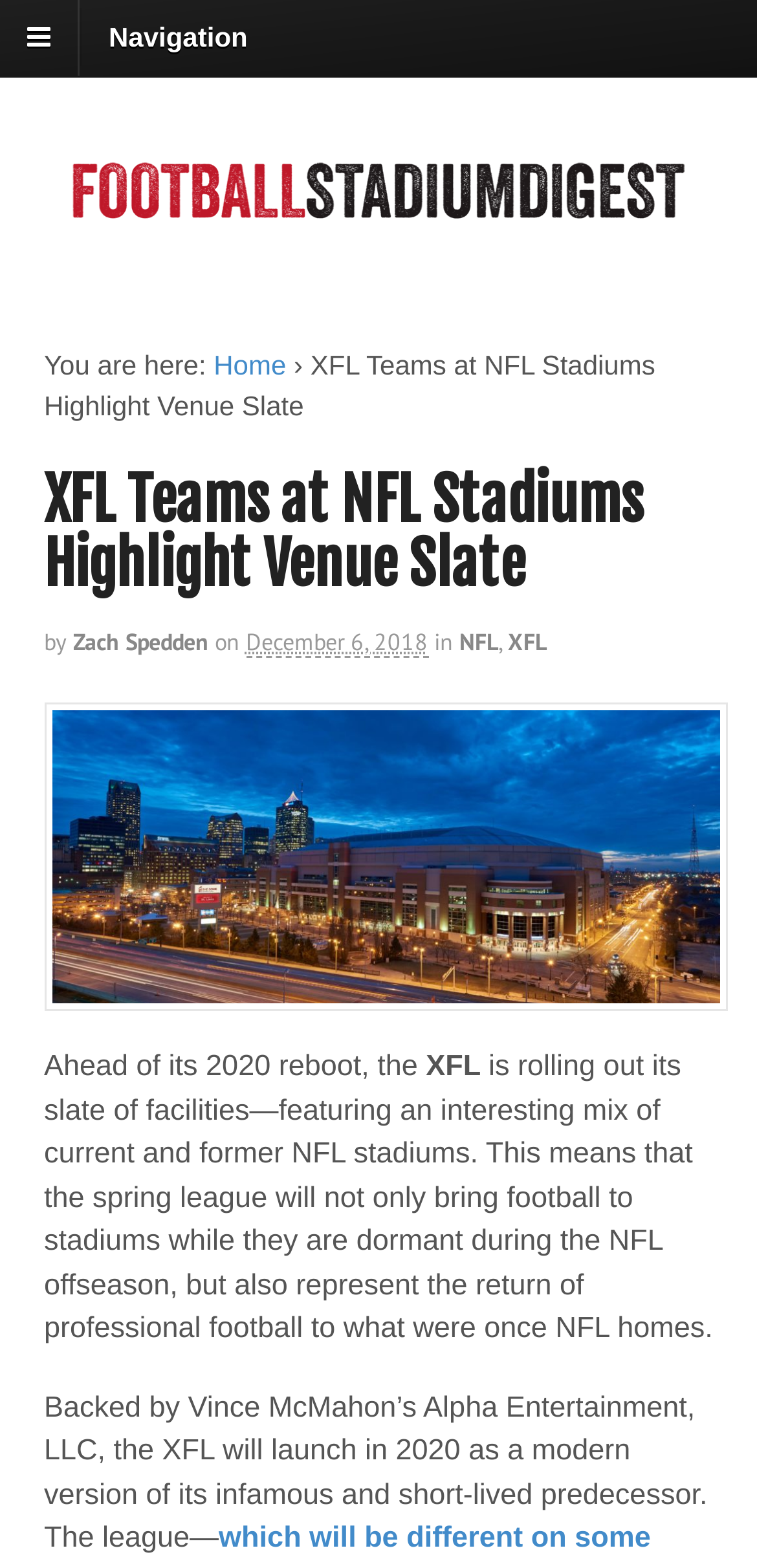Respond to the following question using a concise word or phrase: 
What is the name of the stadium mentioned in the article?

The Dome at America's Center